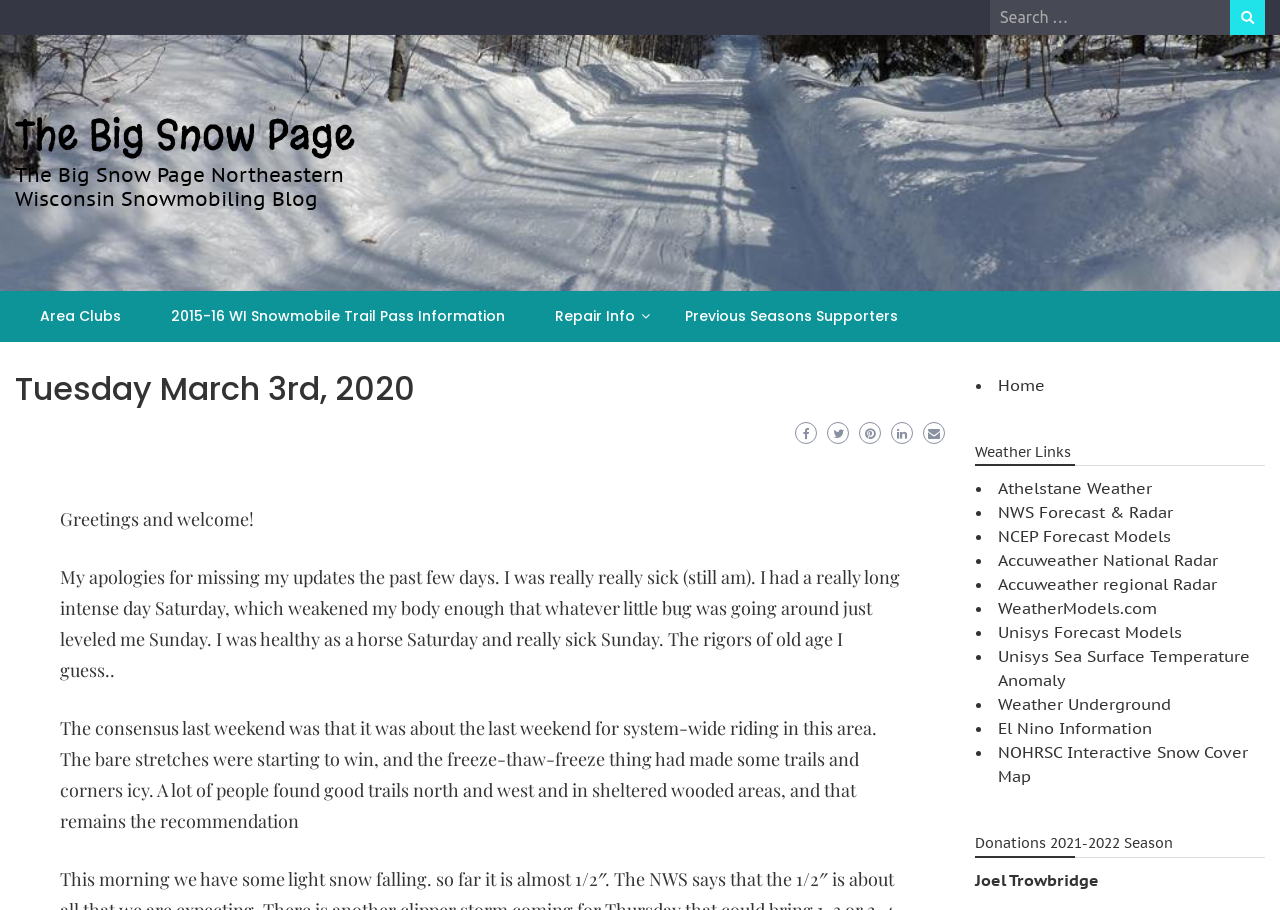Determine the title of the webpage and give its text content.

Tuesday March 3rd, 2020